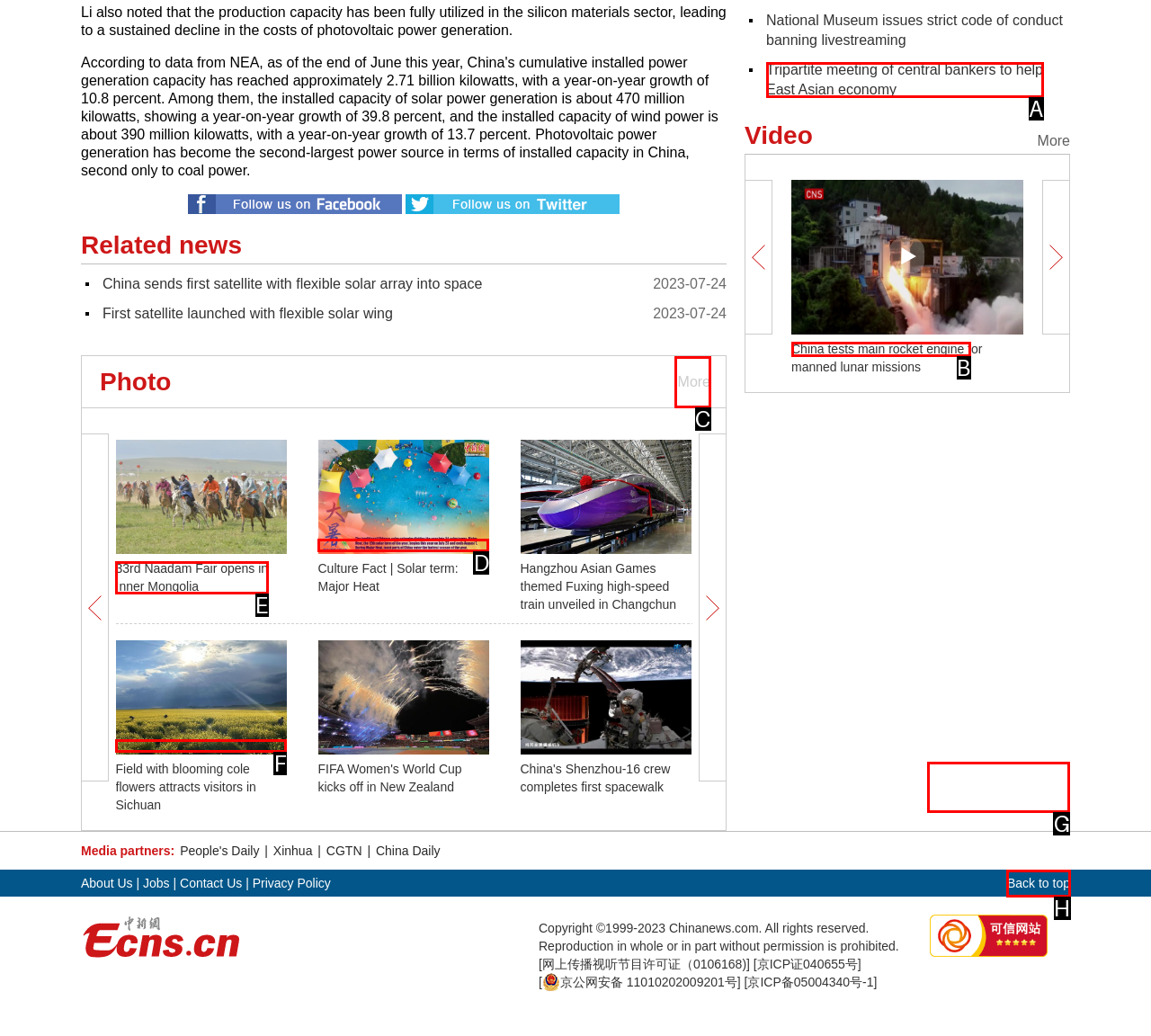Select the HTML element that best fits the description: Back to top
Respond with the letter of the correct option from the choices given.

H